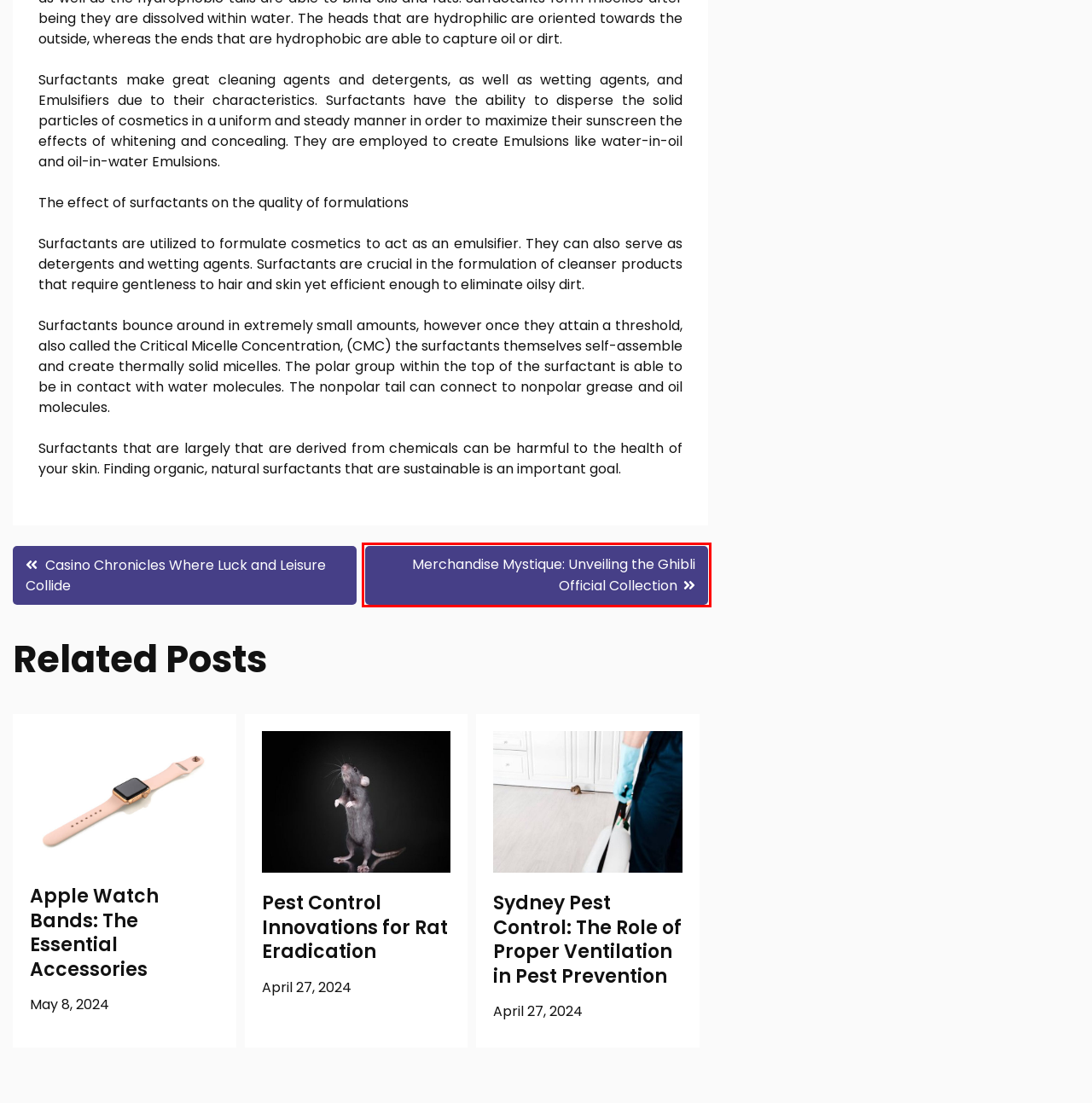Evaluate the webpage screenshot and identify the element within the red bounding box. Select the webpage description that best fits the new webpage after clicking the highlighted element. Here are the candidates:
A. Casino Chronicles Where Luck and Leisure Collide – Next Gen Mag
B. Shopping – Next Gen Mag
C. Sydney Pest Control: The Role of Proper Ventilation in Pest Prevention – Next Gen Mag
D. Beyond Boundaries: Expanding Comfort Zones in Your Sexual Relationship – Next Gen Mag
E. Pest Control Innovations for Rat Eradication – Next Gen Mag
F. Gia Công Mỹ Phẩm Trọn Gói Theo Yêu Cầu
G. Merchandise Mystique: Unveiling the Ghibli Official Collection – Next Gen Mag
H. Home – Next Gen Mag

G